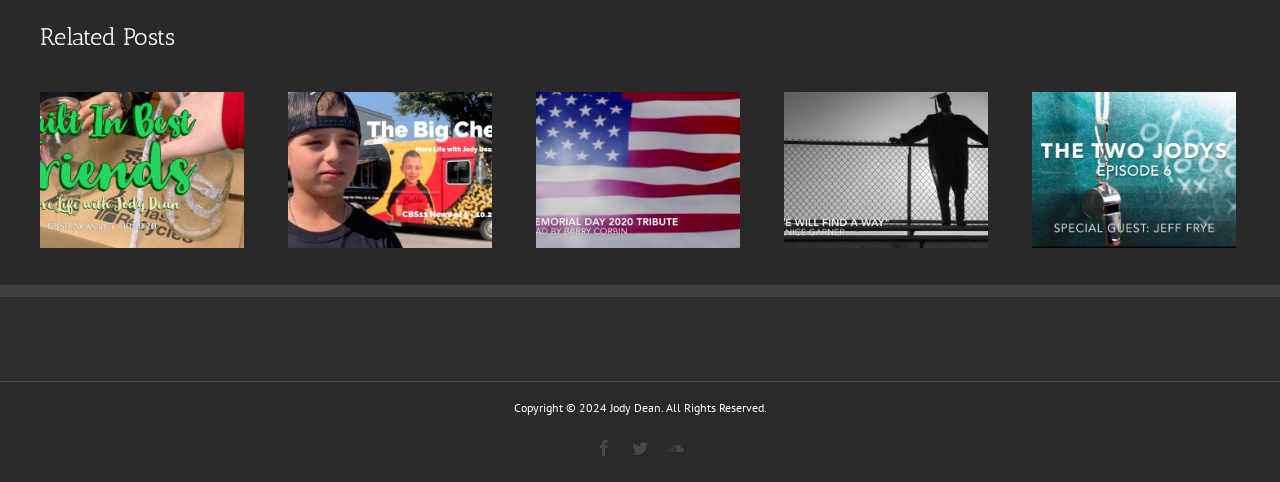How many related posts are there?
Based on the image, answer the question with as much detail as possible.

I counted the number of generic elements with the 'hasPopup: menu' property, which are likely to be related posts. There are 4 such elements, each containing an image, links, and a heading.